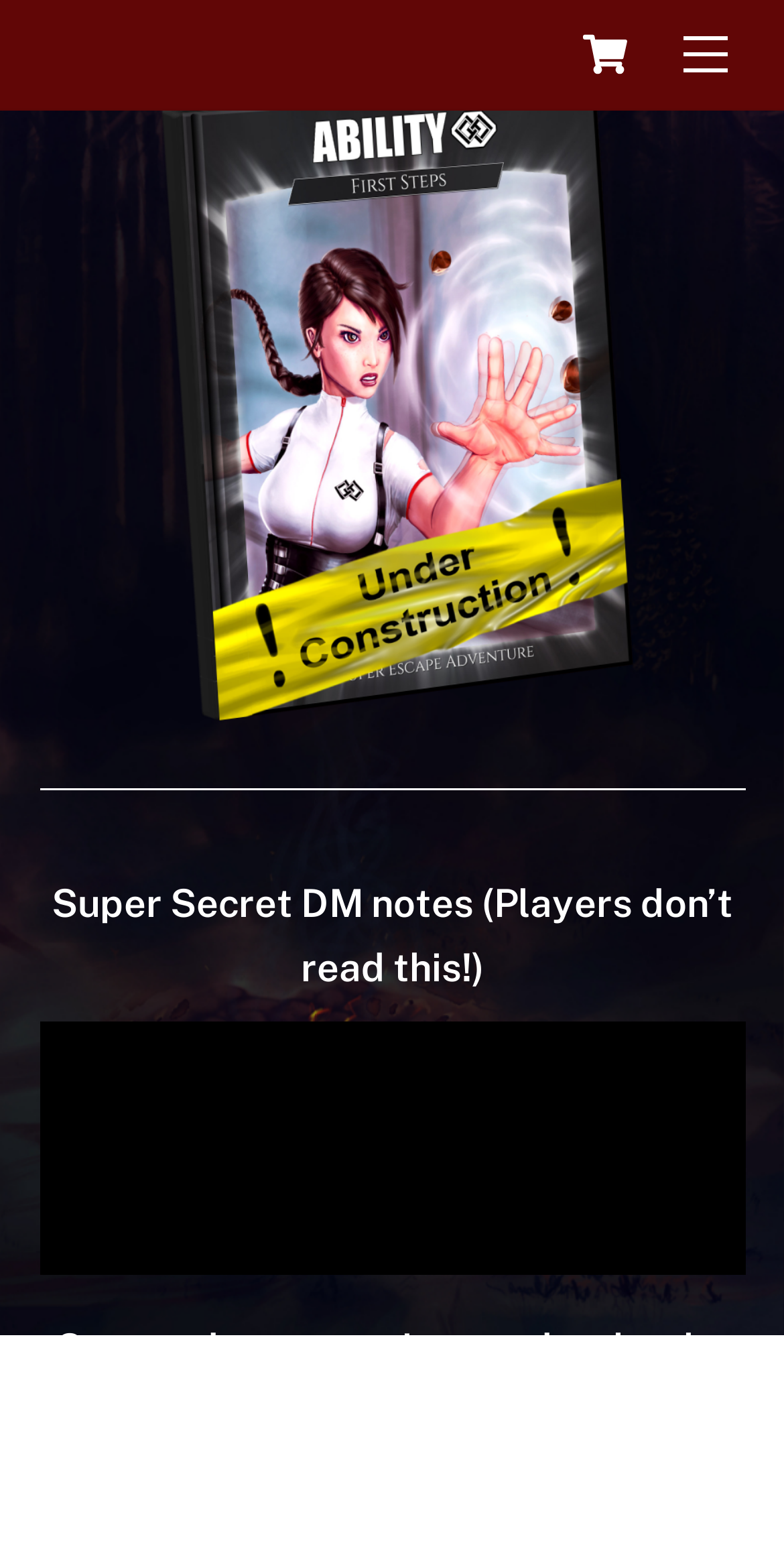Respond to the question with just a single word or phrase: 
What is the text below the 'Stay and get experimented on by the shady government organization? Nah!' heading?

Back To Top